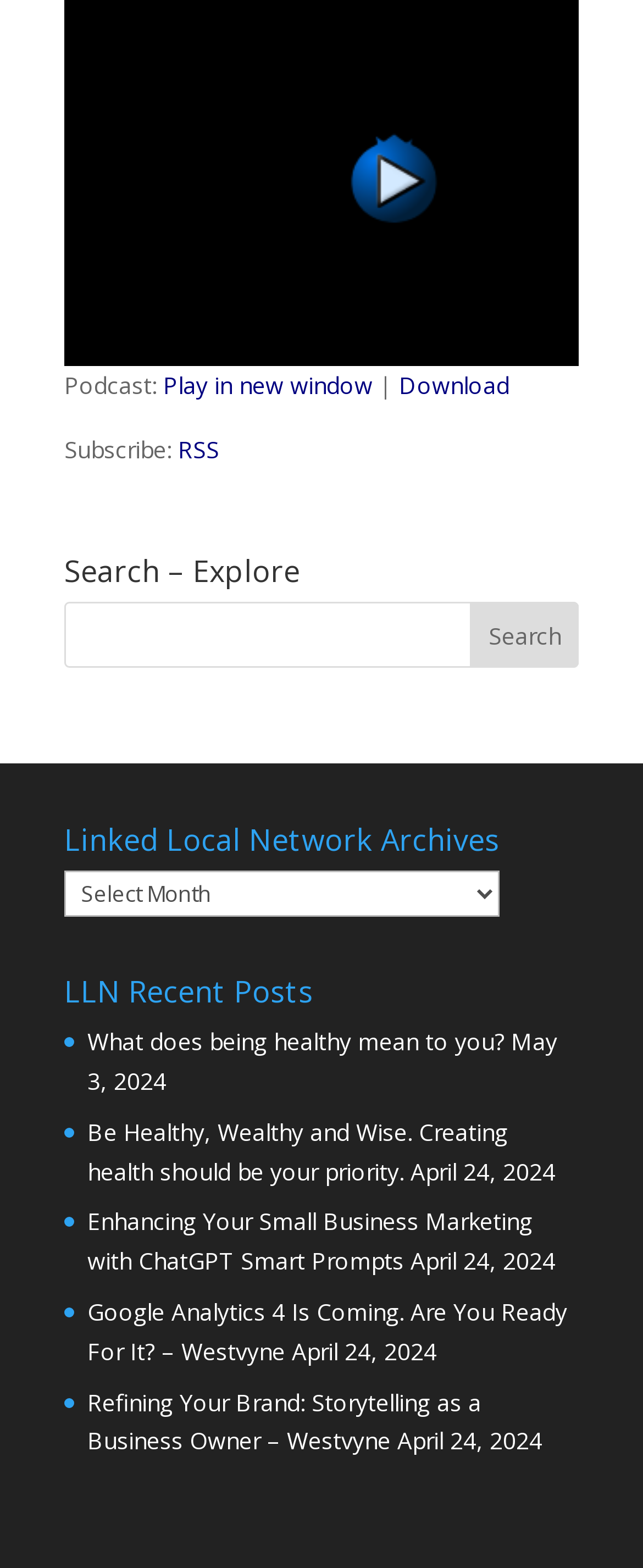How many podcast episodes are listed?
Use the image to give a comprehensive and detailed response to the question.

I counted the number of links under the 'LLN Recent Posts' heading, which are likely podcast episode titles. There are 5 links, so there are 5 podcast episodes listed.